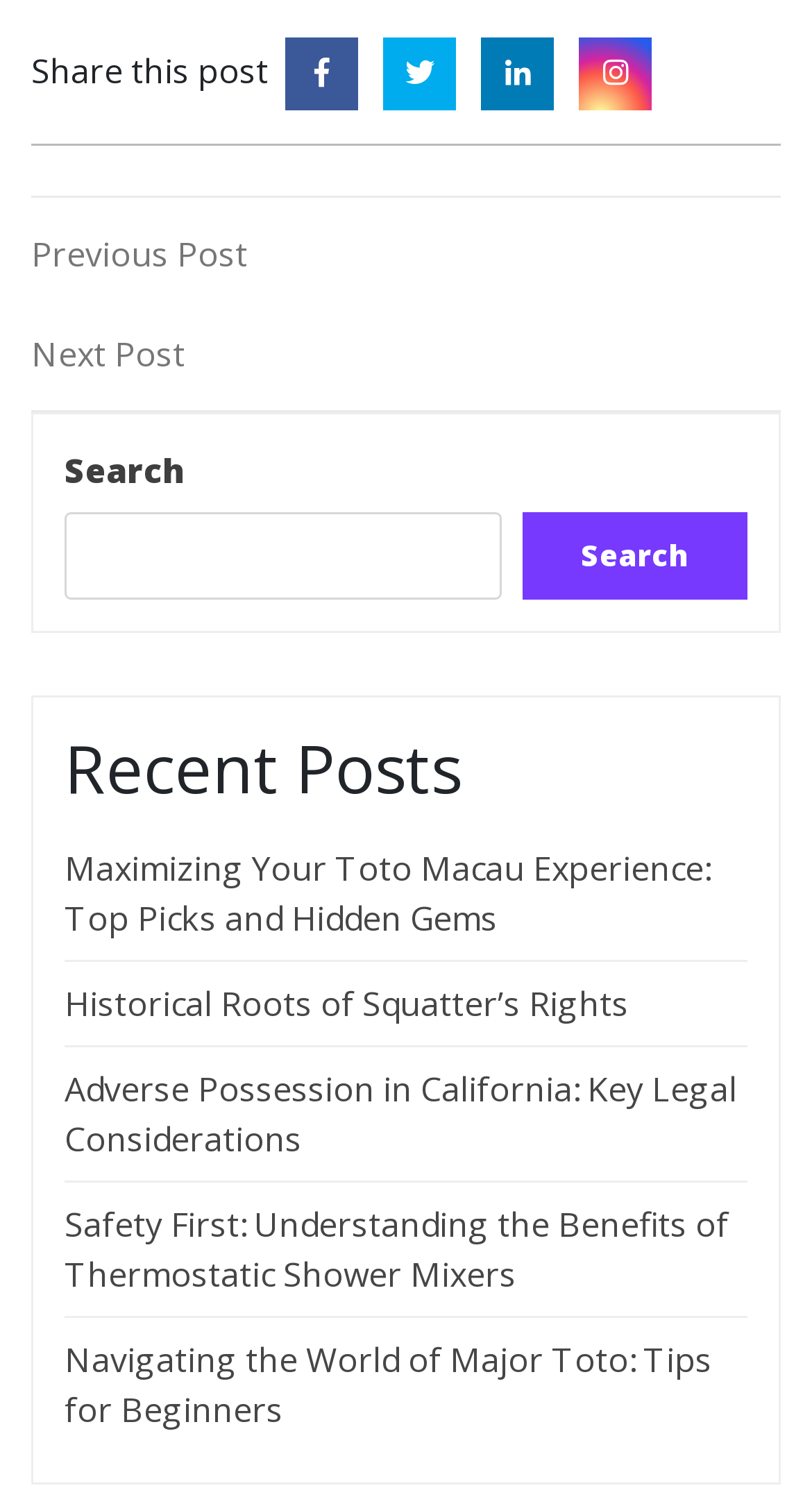What is the navigation option below 'Posts'?
Give a detailed explanation using the information visible in the image.

The navigation option below 'Posts' is 'Previous Post', which is indicated by the link with a bounding box coordinate of [0.038, 0.153, 0.962, 0.187] and is located below the navigation element 'Posts'.